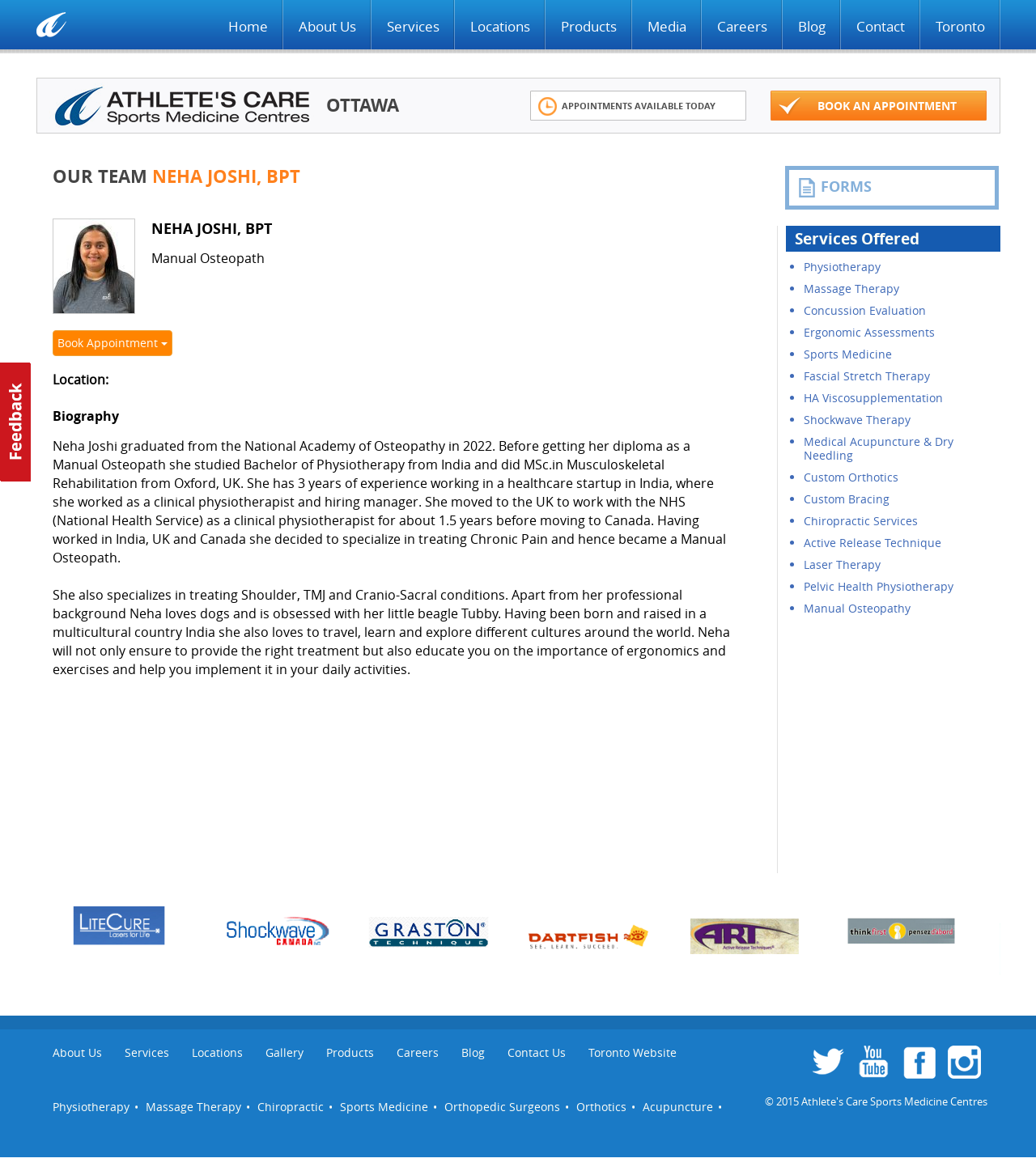Find the bounding box coordinates for the element described here: "Medical Acupuncture & Dry Needling".

[0.776, 0.37, 0.921, 0.395]